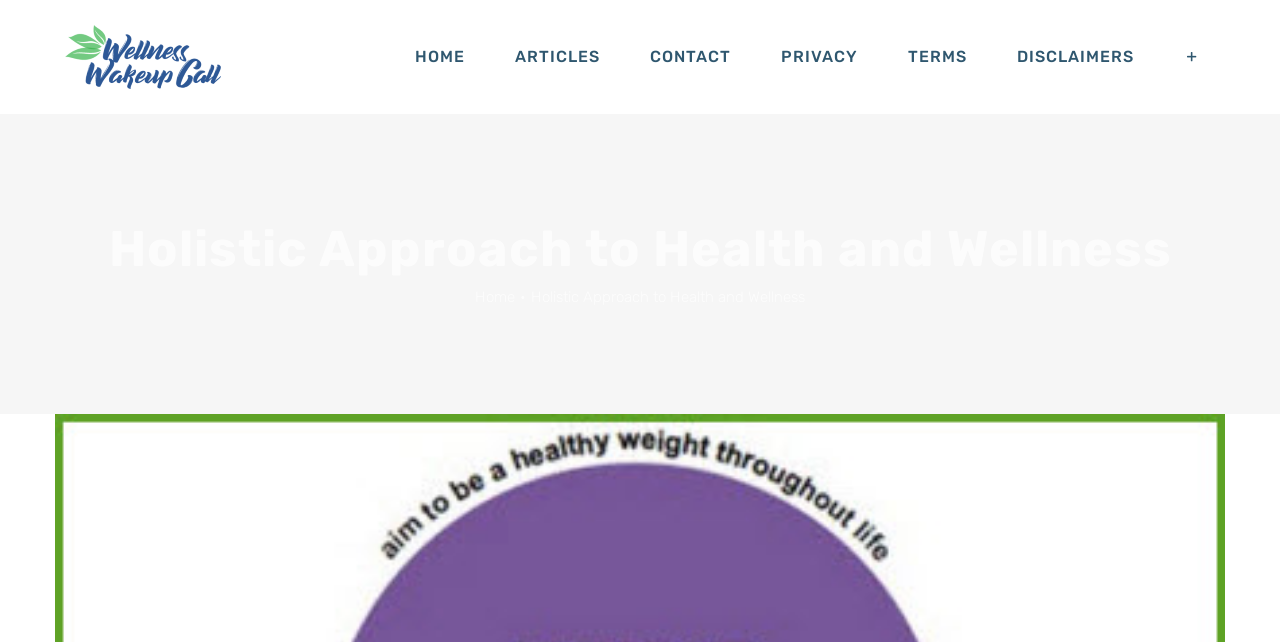Pinpoint the bounding box coordinates of the element to be clicked to execute the instruction: "Click on the 'Entertainment' link".

None